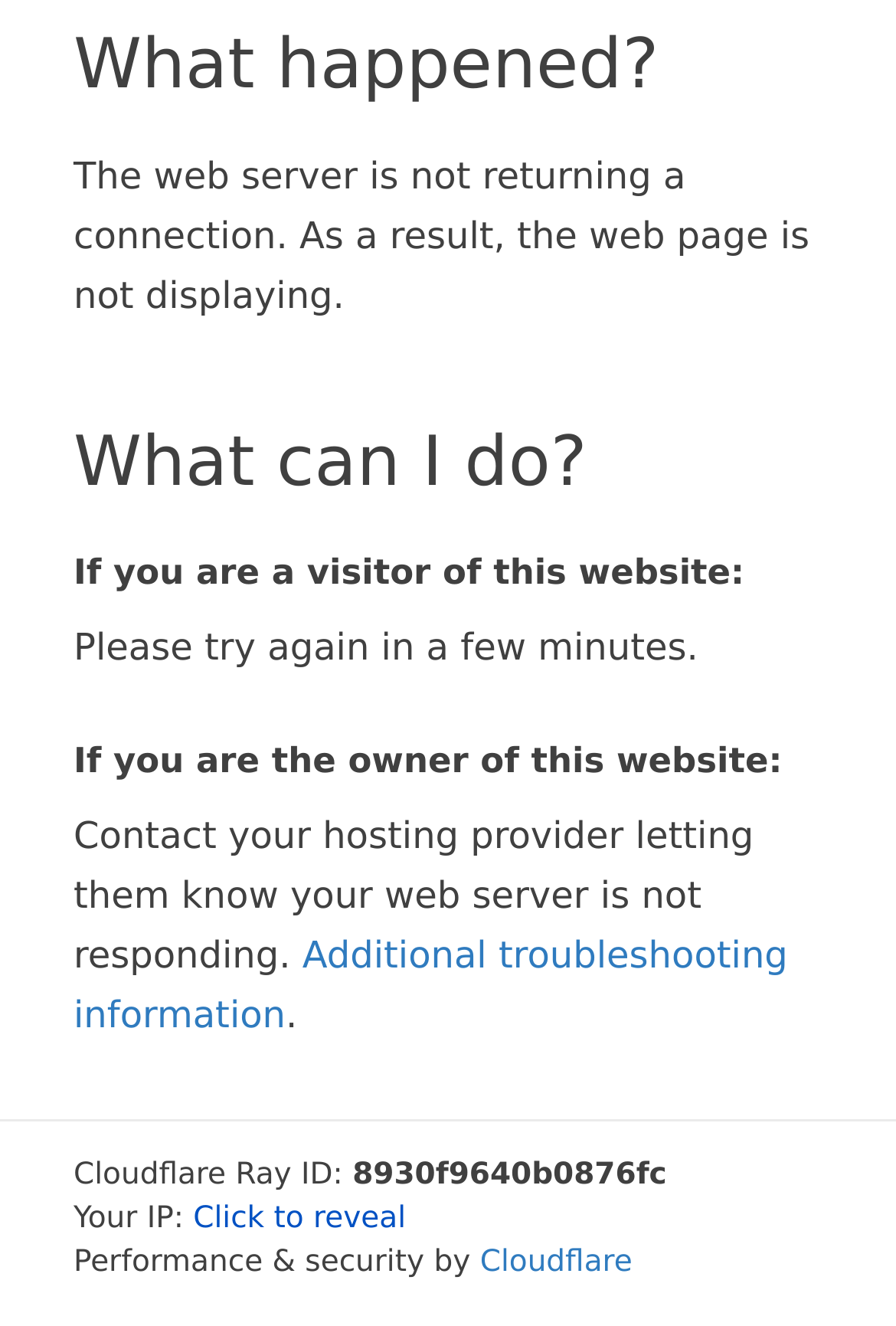Locate the bounding box of the UI element described in the following text: "Additional troubleshooting information".

[0.082, 0.704, 0.879, 0.782]